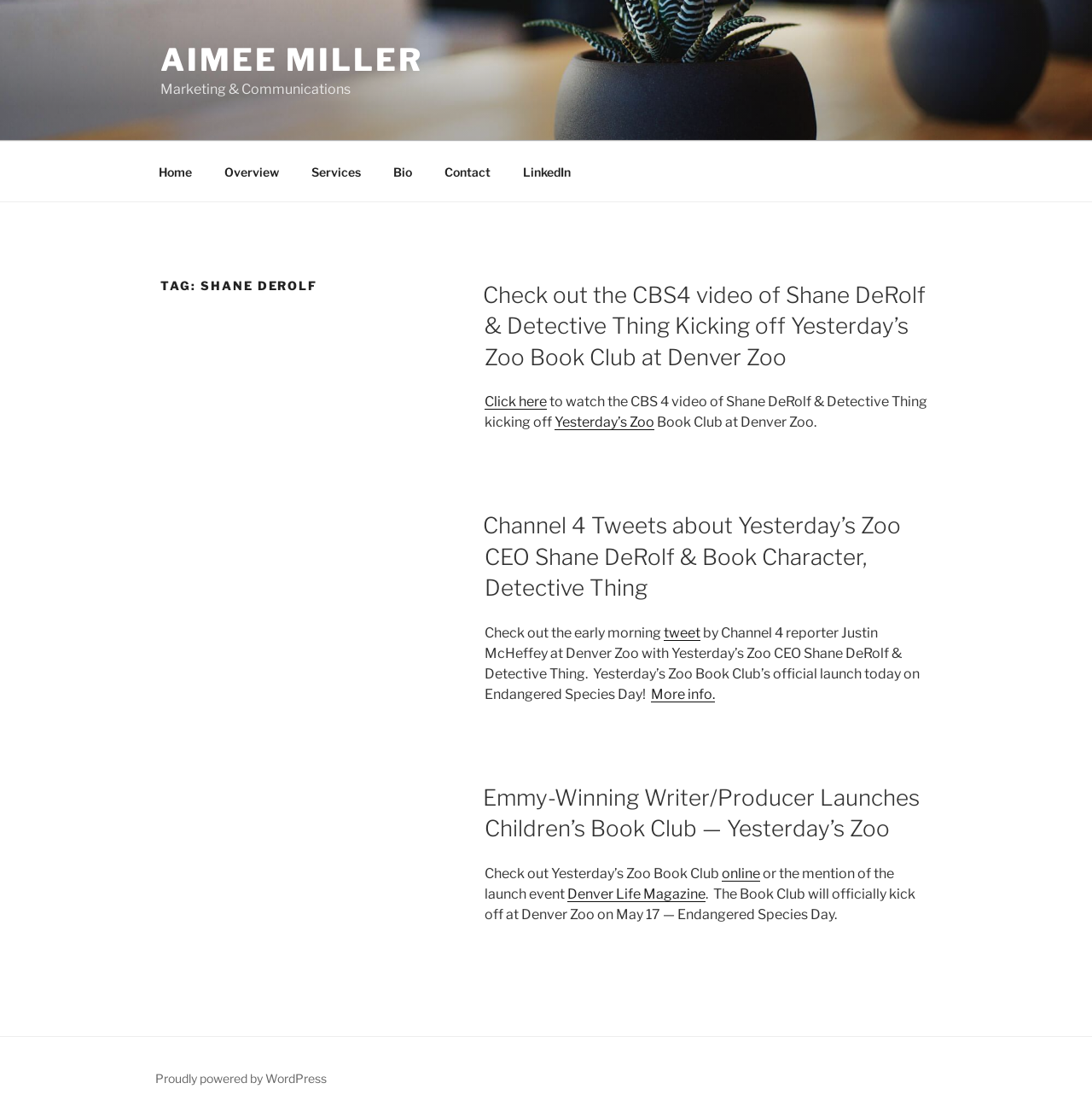Please find the bounding box coordinates of the clickable region needed to complete the following instruction: "Go to Home". The bounding box coordinates must consist of four float numbers between 0 and 1, i.e., [left, top, right, bottom].

[0.131, 0.135, 0.189, 0.172]